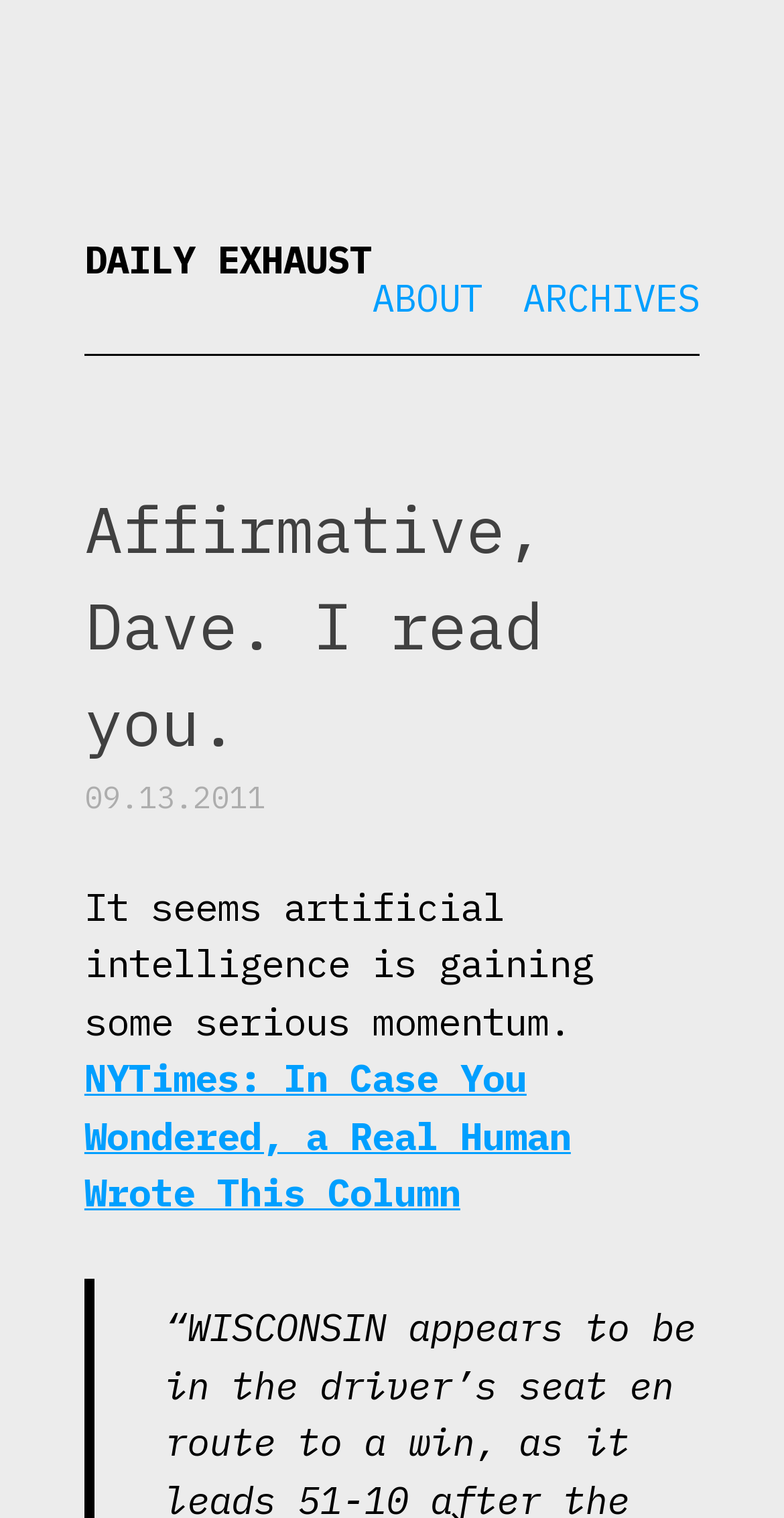What is the date of the article?
Please answer the question with a detailed response using the information from the screenshot.

The date of the article can be found by looking at the StaticText element '09.13.2011' which is located below the heading element, indicating that it is the date of the article.